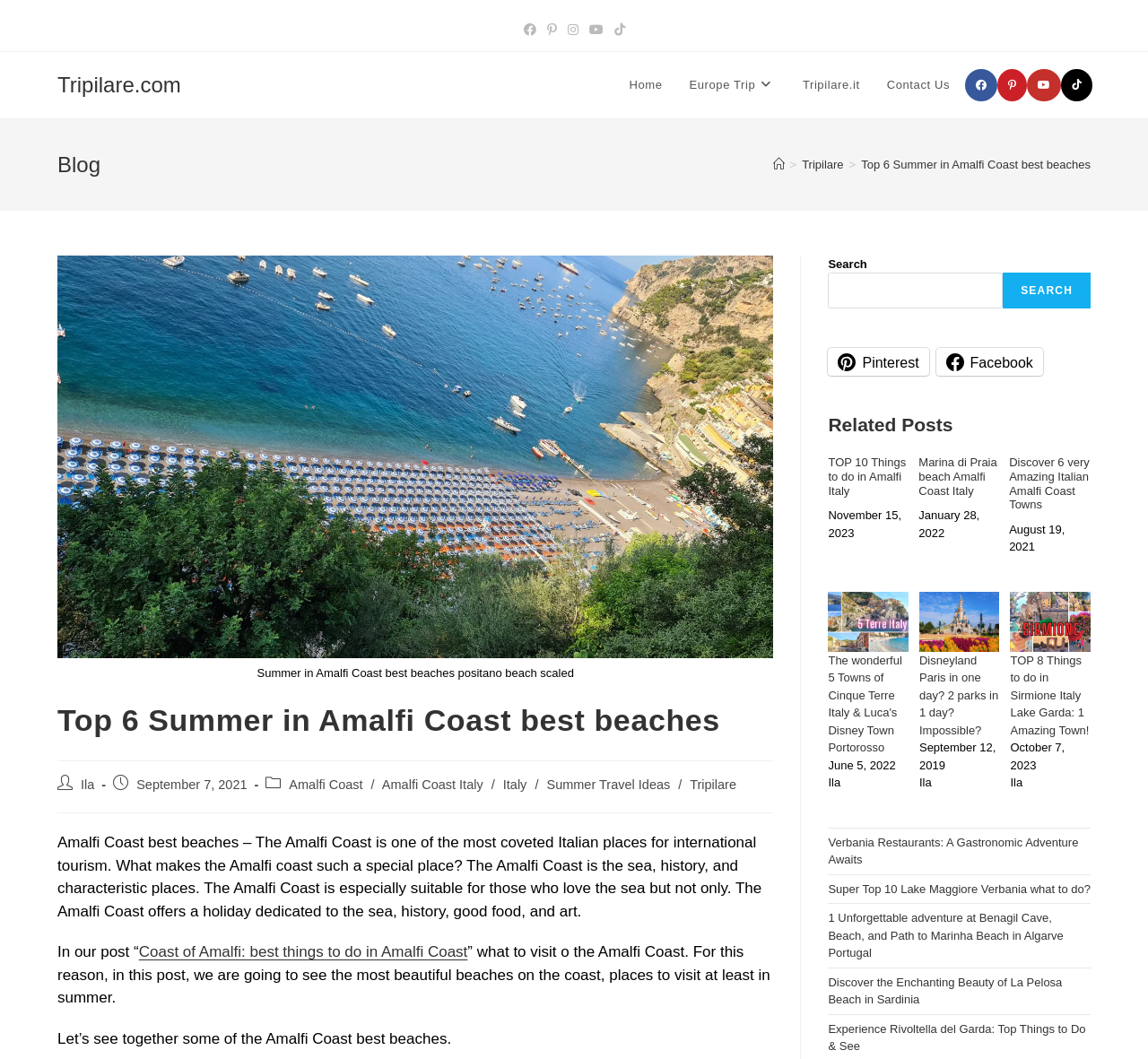Based on the visual content of the image, answer the question thoroughly: What is the category of the blog post?

I found the answer by reading the link element with the text 'Amalfi Coast' which is located below the heading element, indicating that it is one of the categories of the blog post.